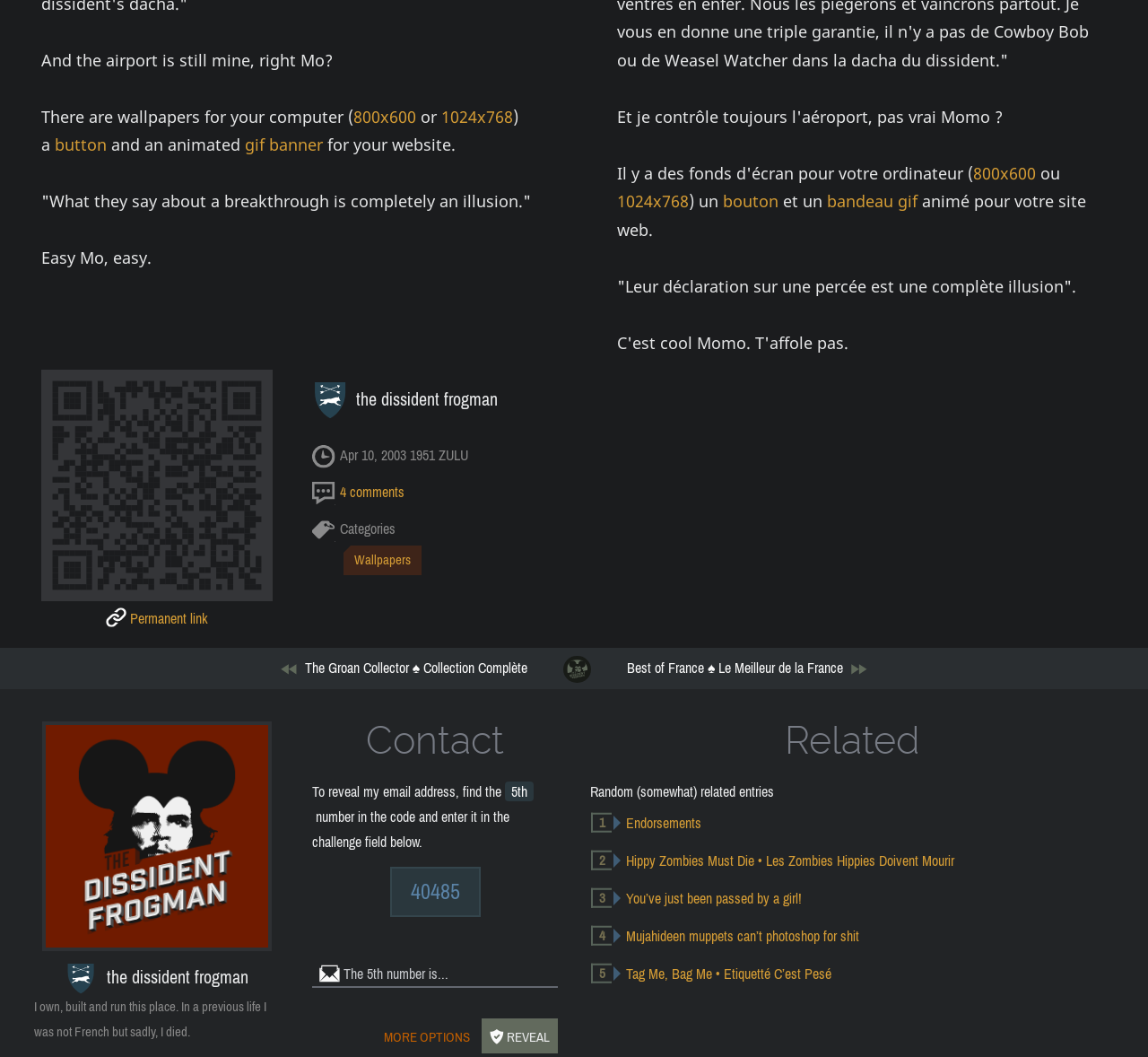Please specify the bounding box coordinates of the clickable region to carry out the following instruction: "View the 'Exhibition Preview'". The coordinates should be four float numbers between 0 and 1, in the format [left, top, right, bottom].

None